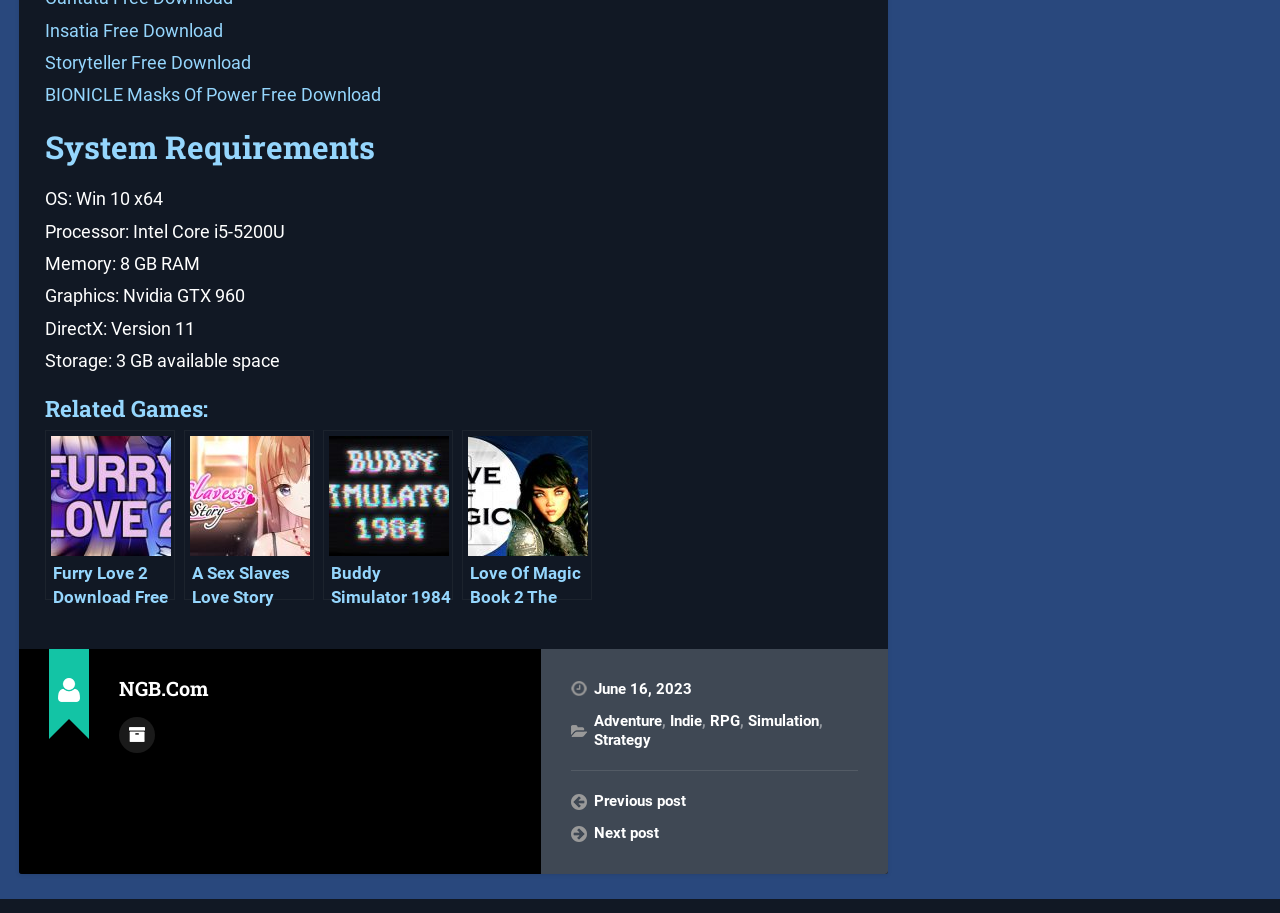Extract the bounding box coordinates of the UI element described: "Author archive". Provide the coordinates in the format [left, top, right, bottom] with values ranging from 0 to 1.

[0.093, 0.785, 0.121, 0.824]